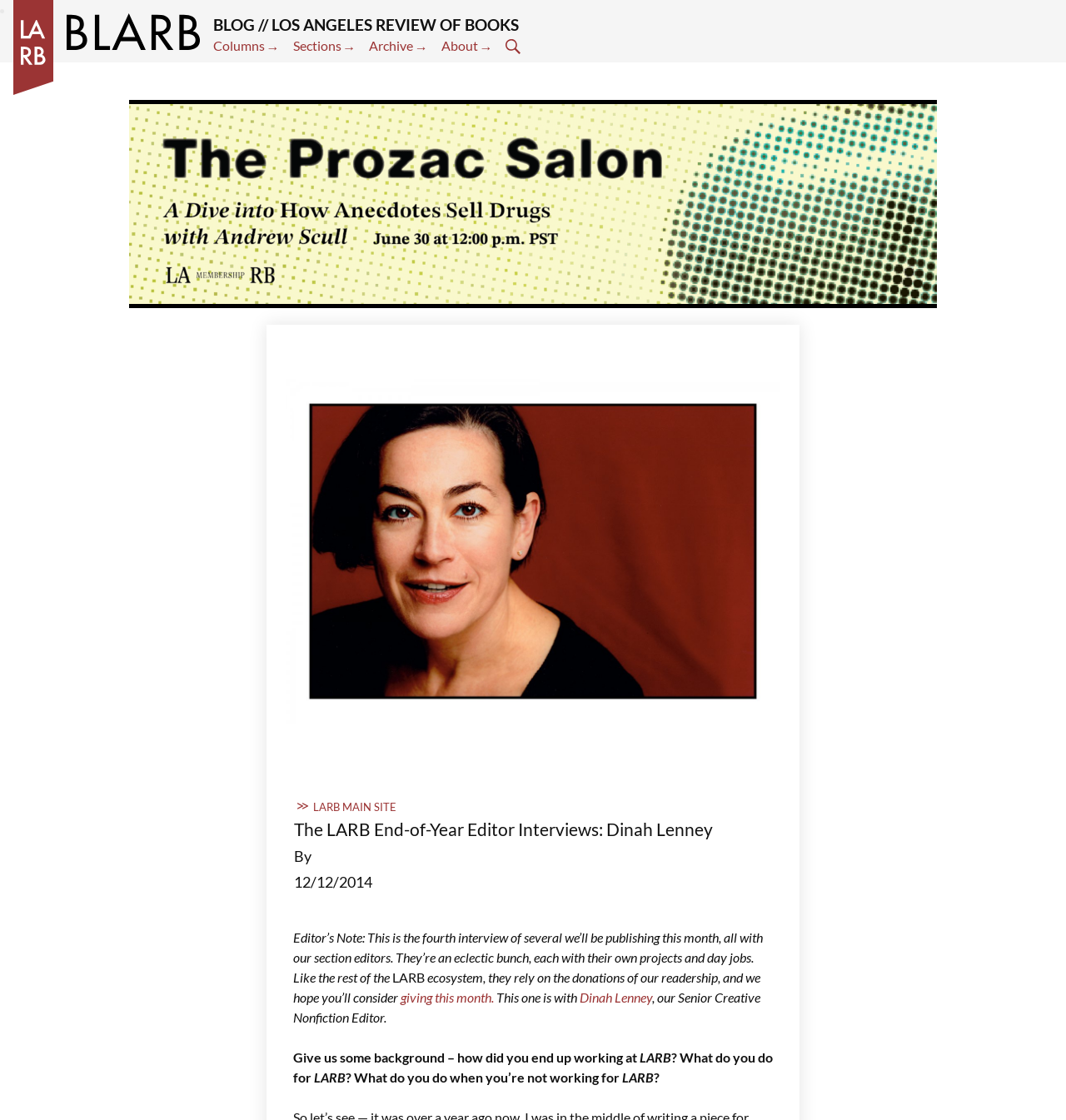Find the bounding box coordinates of the element to click in order to complete this instruction: "Click on the HOME link". The bounding box coordinates must be four float numbers between 0 and 1, denoted as [left, top, right, bottom].

None